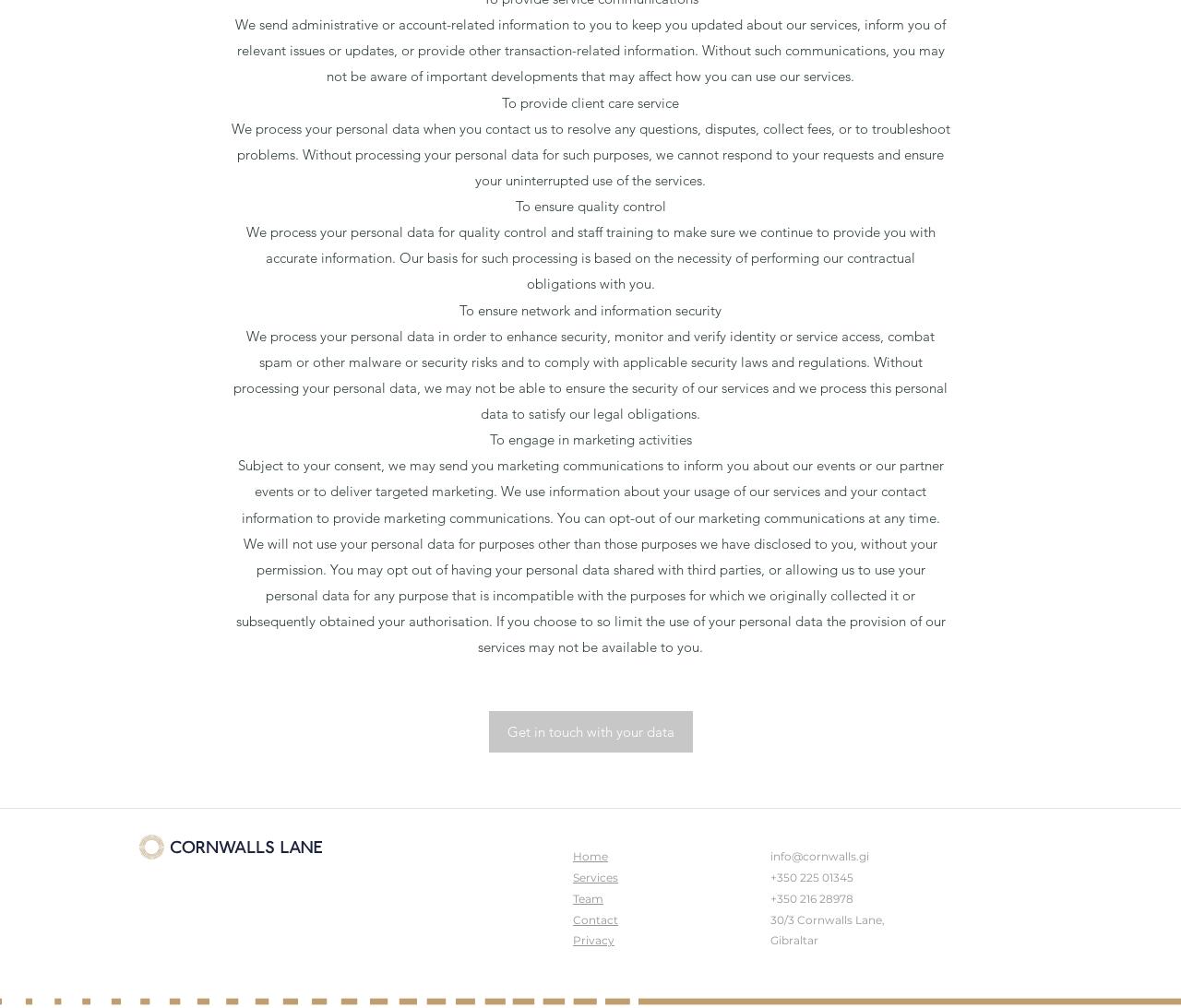Provide a brief response in the form of a single word or phrase:
What is the basis for processing personal data for quality control?

Contractual obligations